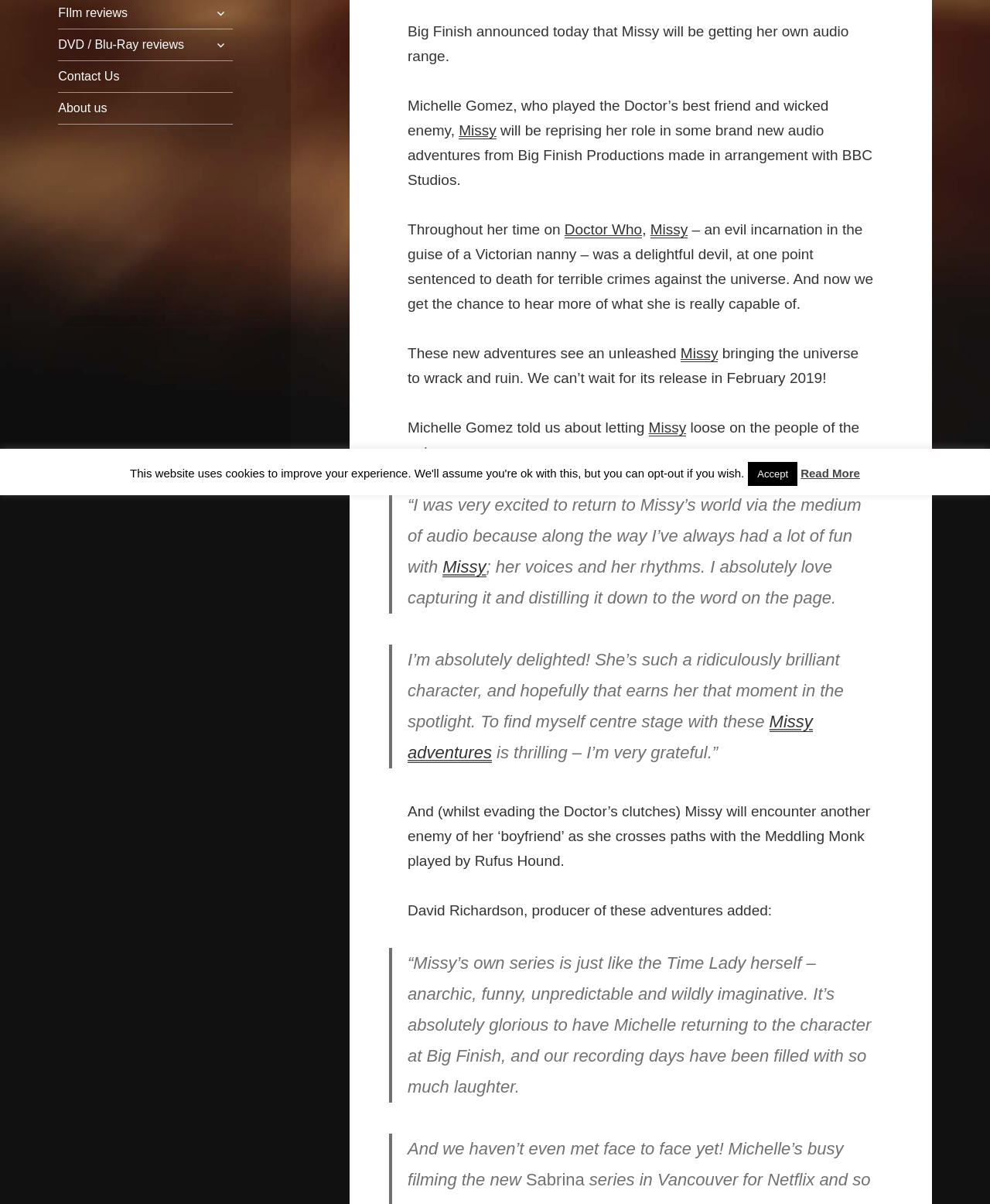Locate the bounding box of the UI element described in the following text: "Doctor Who".

[0.57, 0.184, 0.649, 0.198]